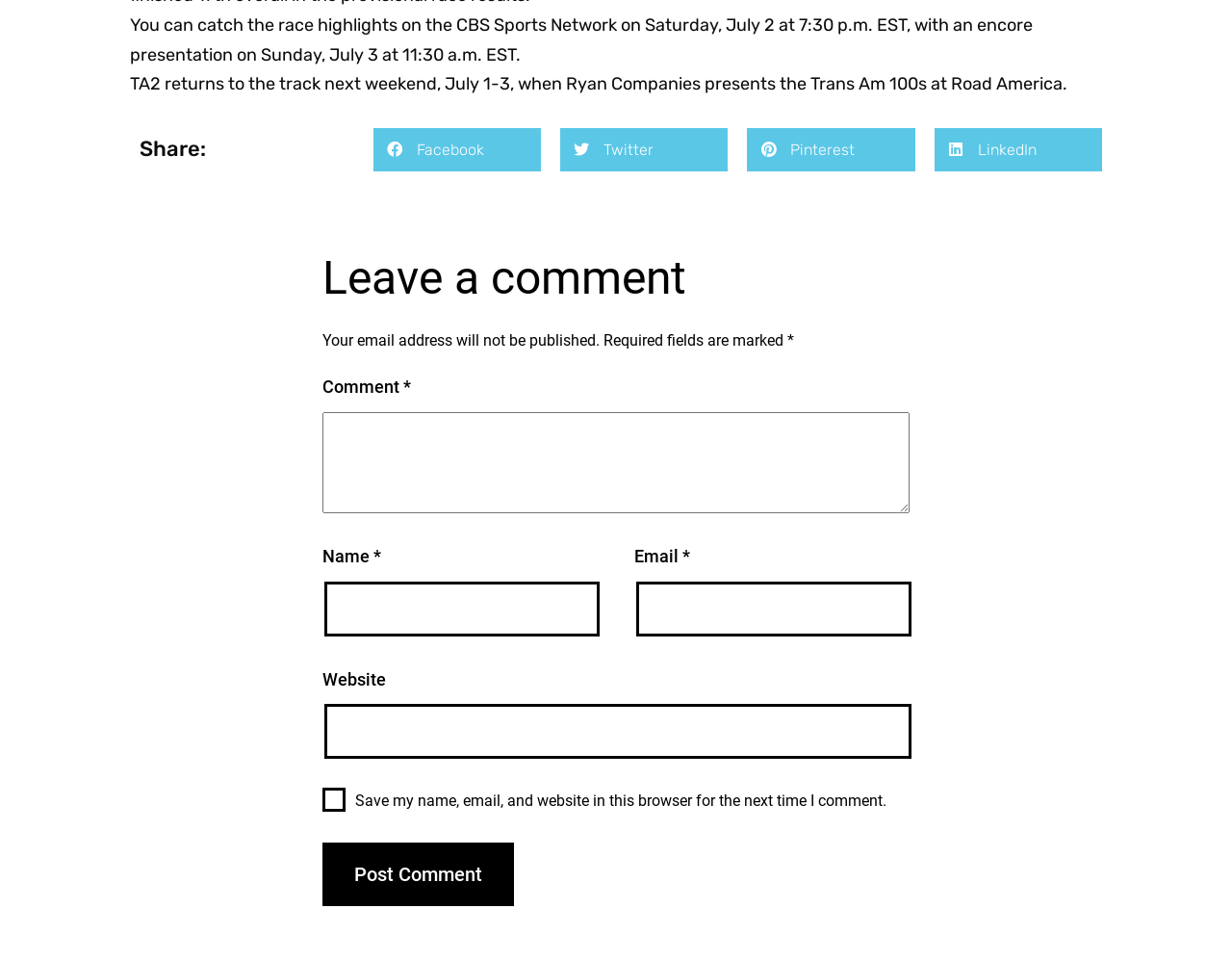What is the purpose of the checkbox in the comment section?
Refer to the screenshot and answer in one word or phrase.

Save user data